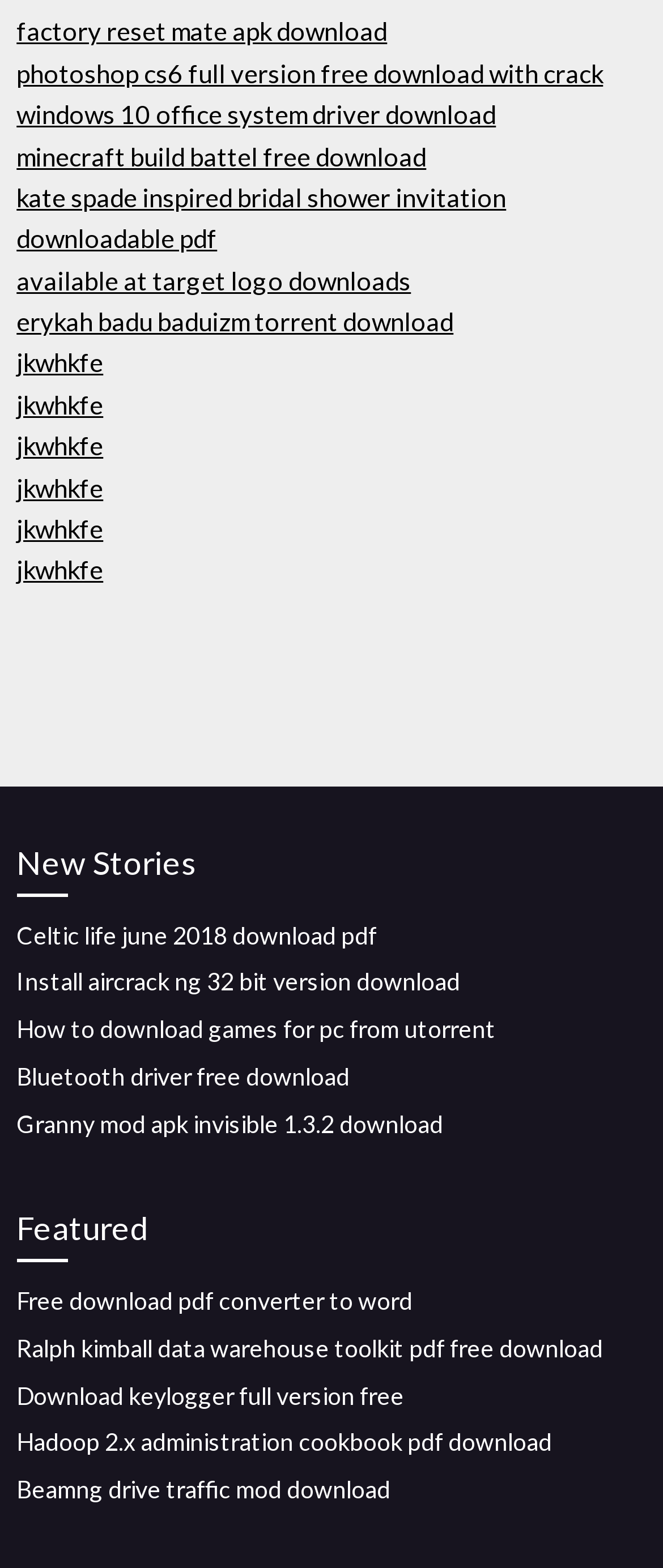Determine the bounding box coordinates of the element's region needed to click to follow the instruction: "download Celtic life june 2018 pdf". Provide these coordinates as four float numbers between 0 and 1, formatted as [left, top, right, bottom].

[0.025, 0.587, 0.569, 0.605]